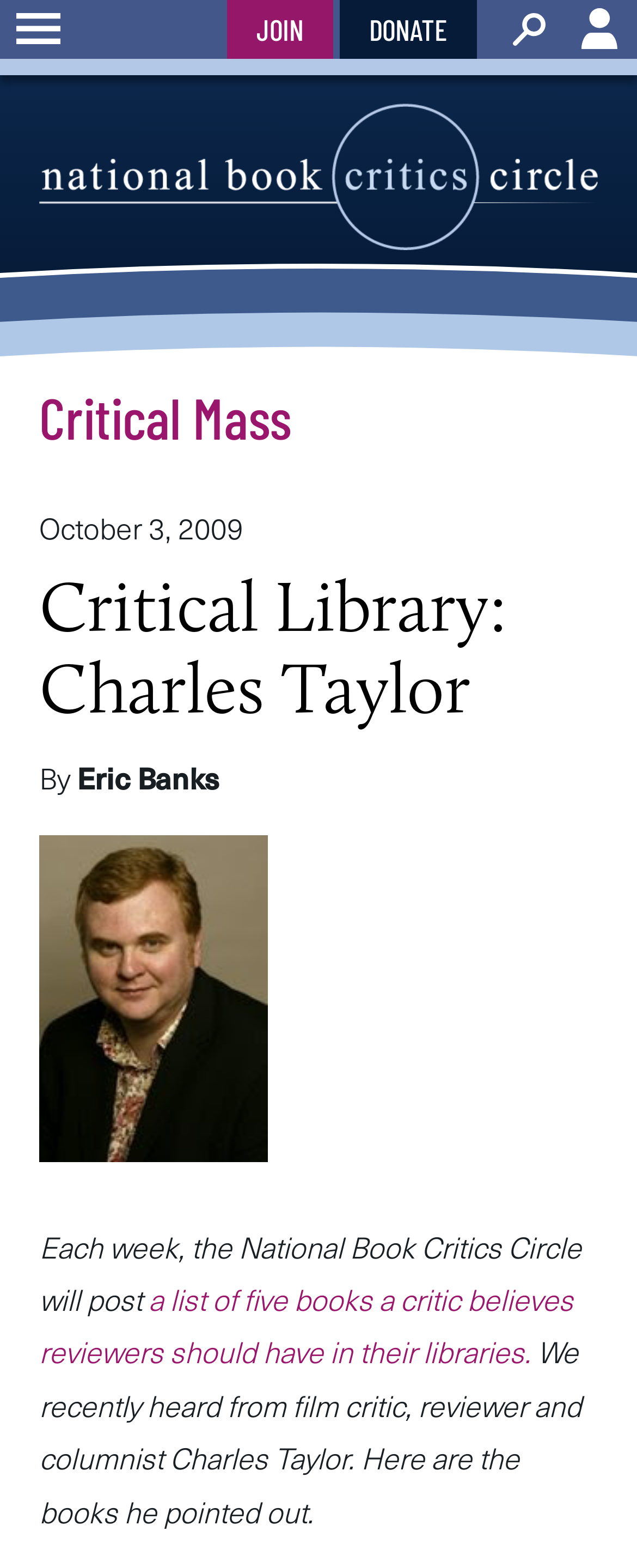Provide a thorough summary of the webpage.

The webpage is about the National Book Critics Circle, specifically the Critical Library section featuring Charles Taylor. At the top, there are four links: "JOIN", "DONATE", "SEARCH", and "ACCOUNT", aligned horizontally from left to right. Below these links, there is a button labeled "toggle" that controls the primary menu. 

To the right of the button, the National Book Critics Circle logo is displayed, which is an image. Below the logo, there is a header section with three headings. The first heading is "Critical Mass", which is a link. The second heading is "Critical Library: Charles Taylor", and below it, there is a text "By Eric Banks". 

Below the header section, there is a figure, which is not described. The main content of the webpage starts with a paragraph of text, which explains that each week, the National Book Critics Circle will post a list of five books a critic believes reviewers should have in their libraries. The paragraph continues, mentioning that they recently heard from film critic, reviewer, and columnist Charles Taylor, and lists the books he pointed out.